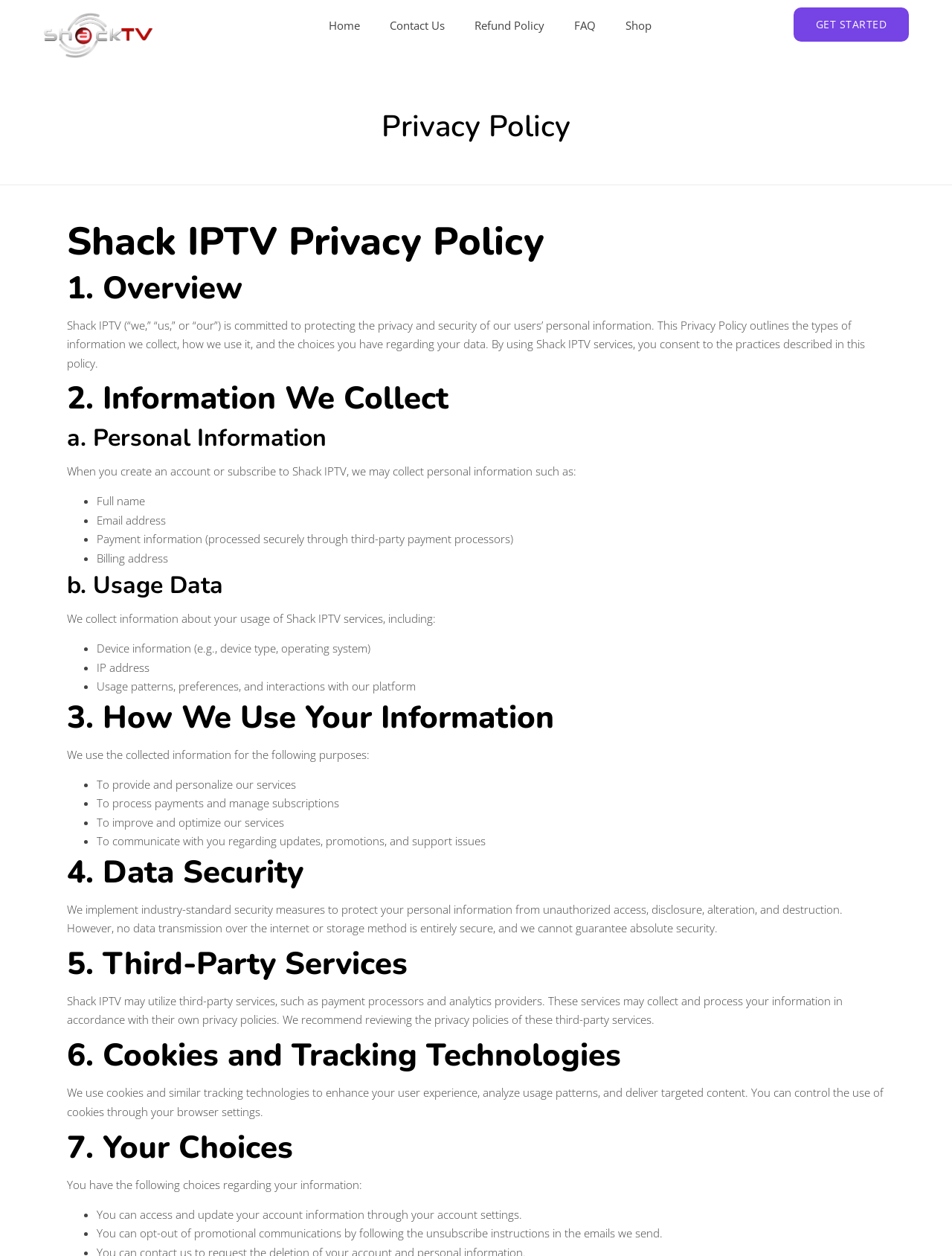Answer the following query with a single word or phrase:
Can users control the use of cookies?

Through browser settings